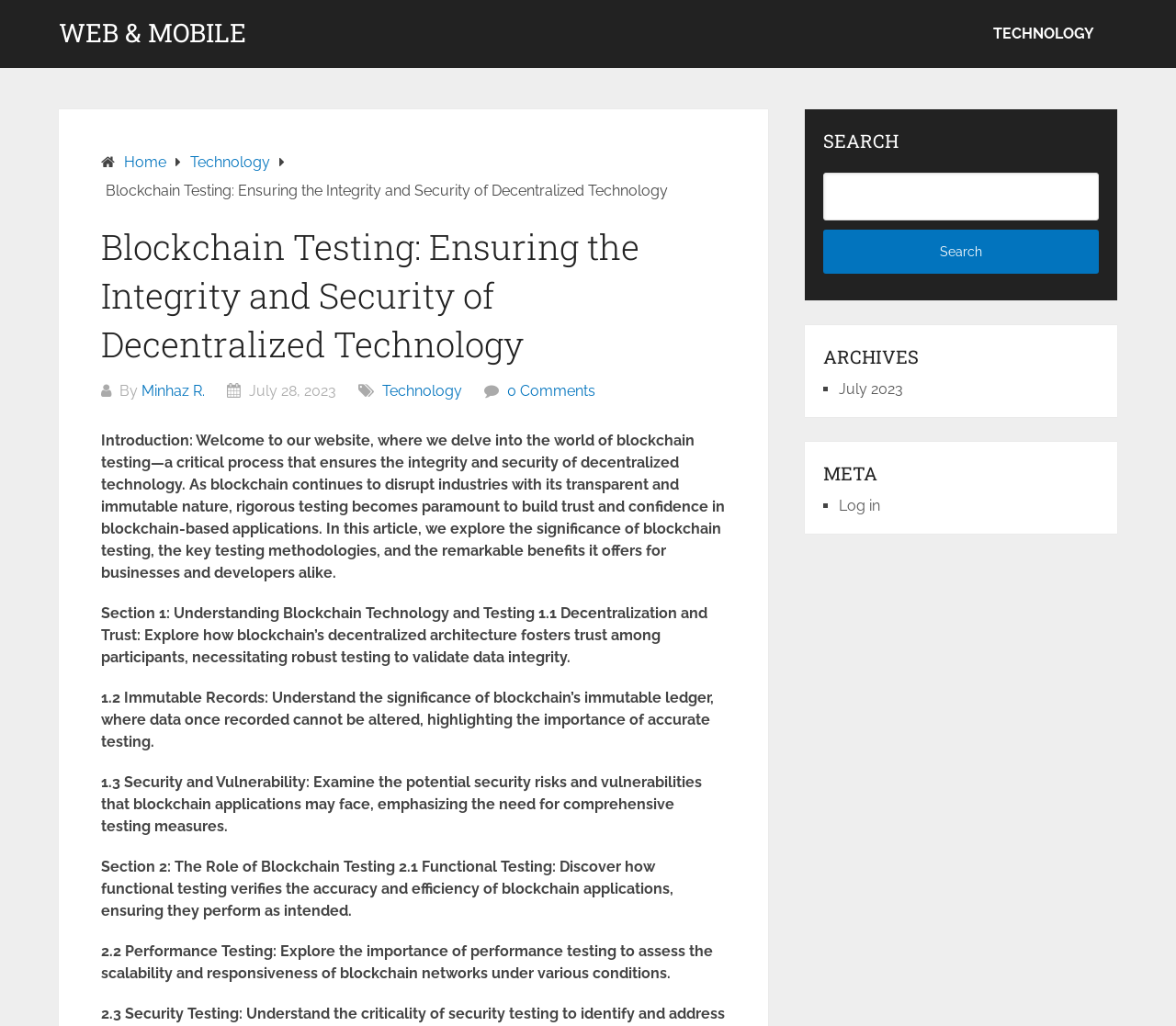Please answer the following question using a single word or phrase: 
What is the main topic of this webpage?

Blockchain testing